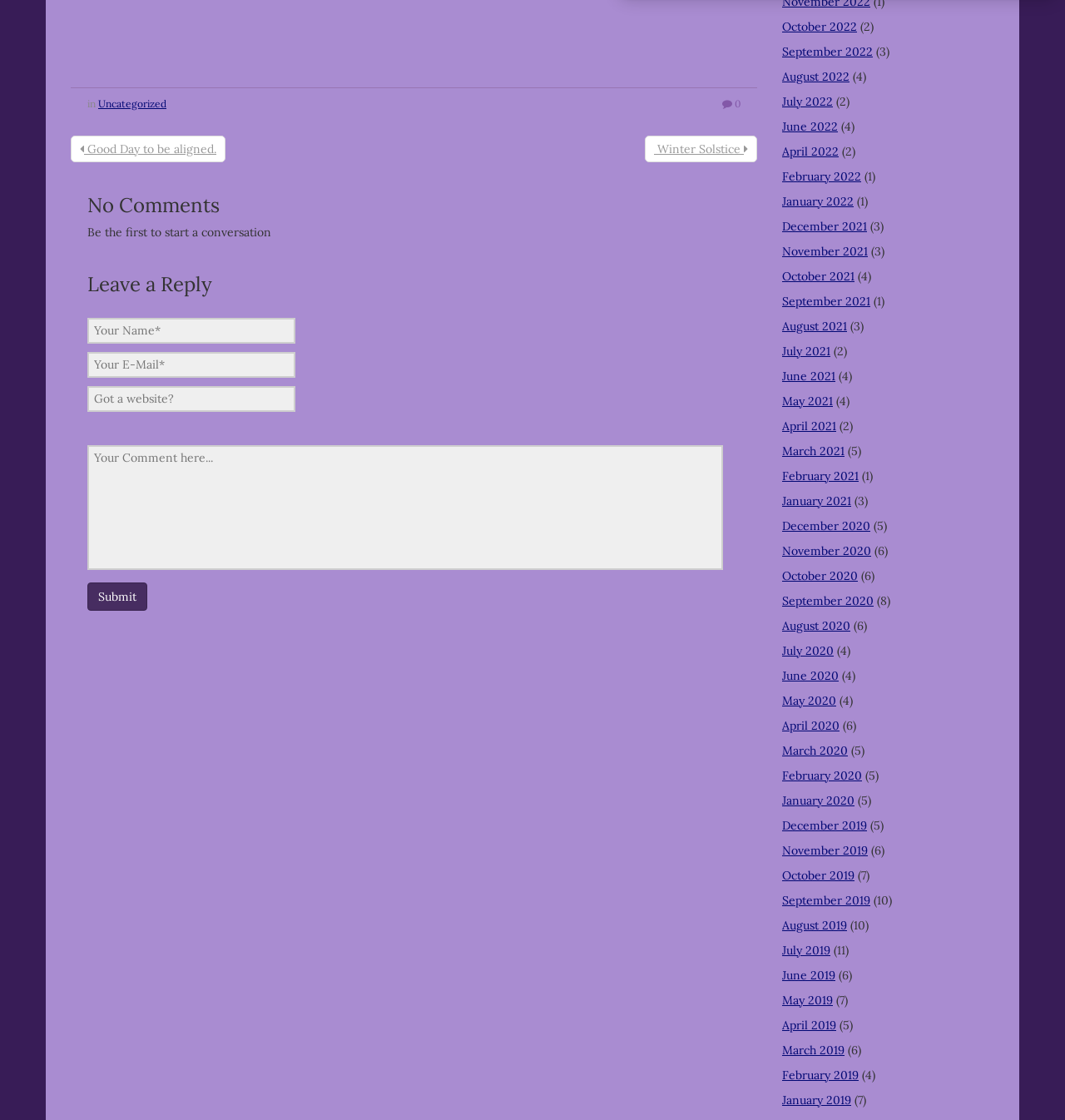Utilize the information from the image to answer the question in detail:
How many comments are there on this webpage?

I searched for a heading or text that indicates the number of comments and found a heading that says 'No Comments', which implies that there are no comments on this webpage.